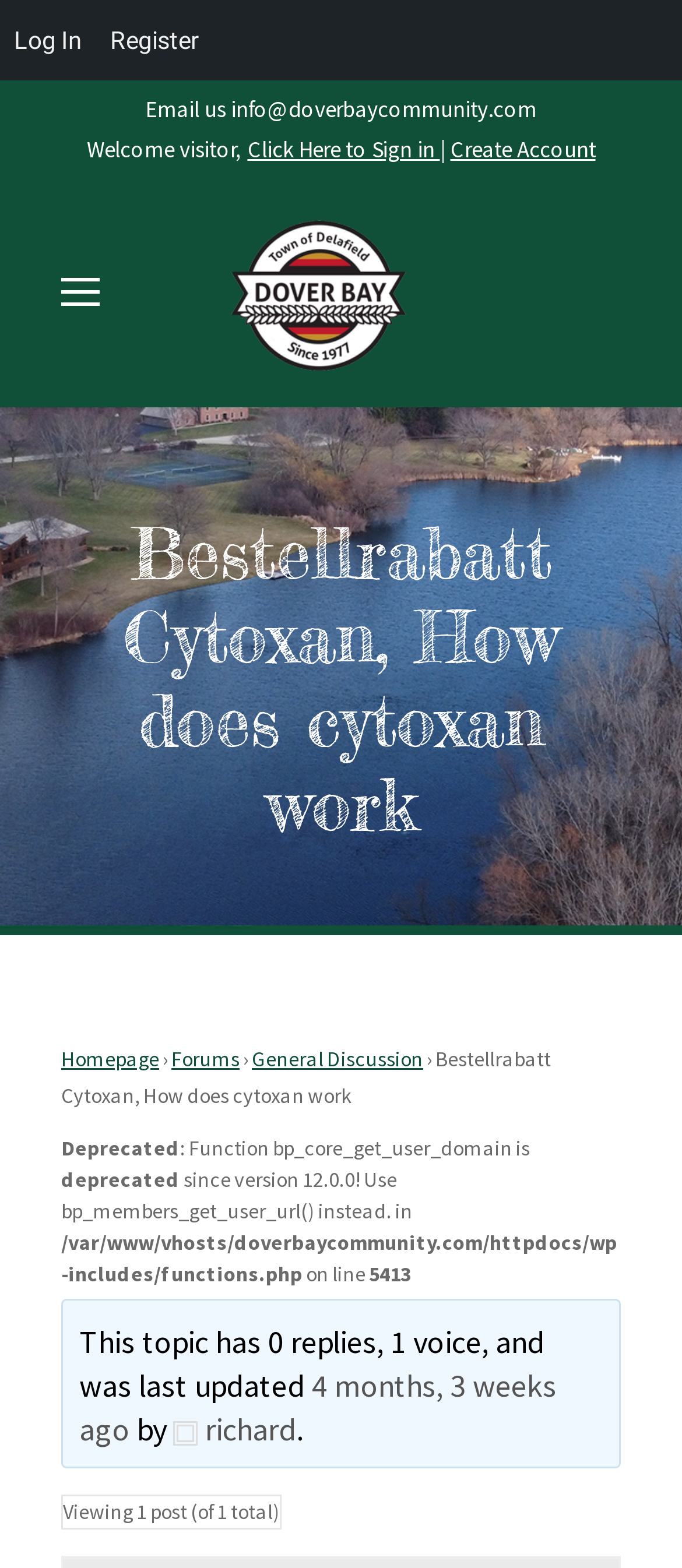Indicate the bounding box coordinates of the clickable region to achieve the following instruction: "View forums."

[0.251, 0.666, 0.351, 0.683]